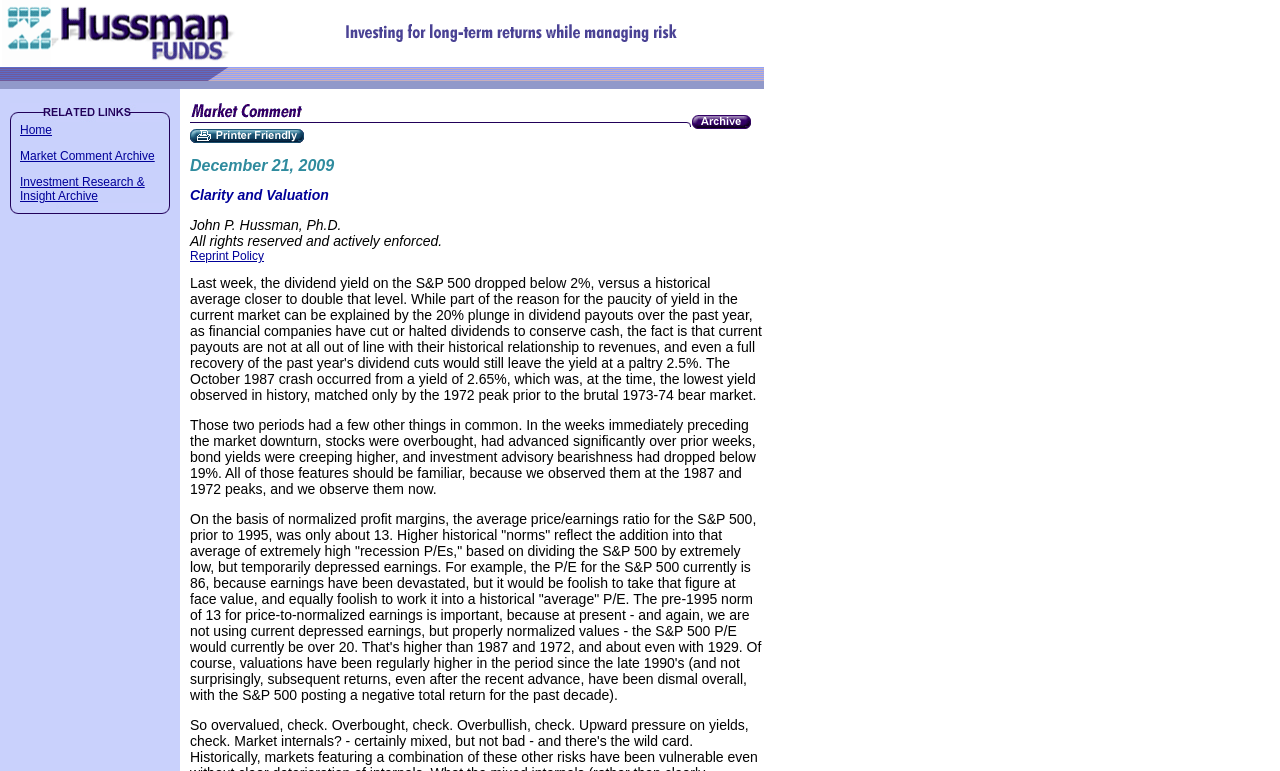Determine the bounding box coordinates of the UI element that matches the following description: "alt="Hussman Funds"". The coordinates should be four float numbers between 0 and 1 in the format [left, top, right, bottom].

[0.0, 0.071, 0.202, 0.089]